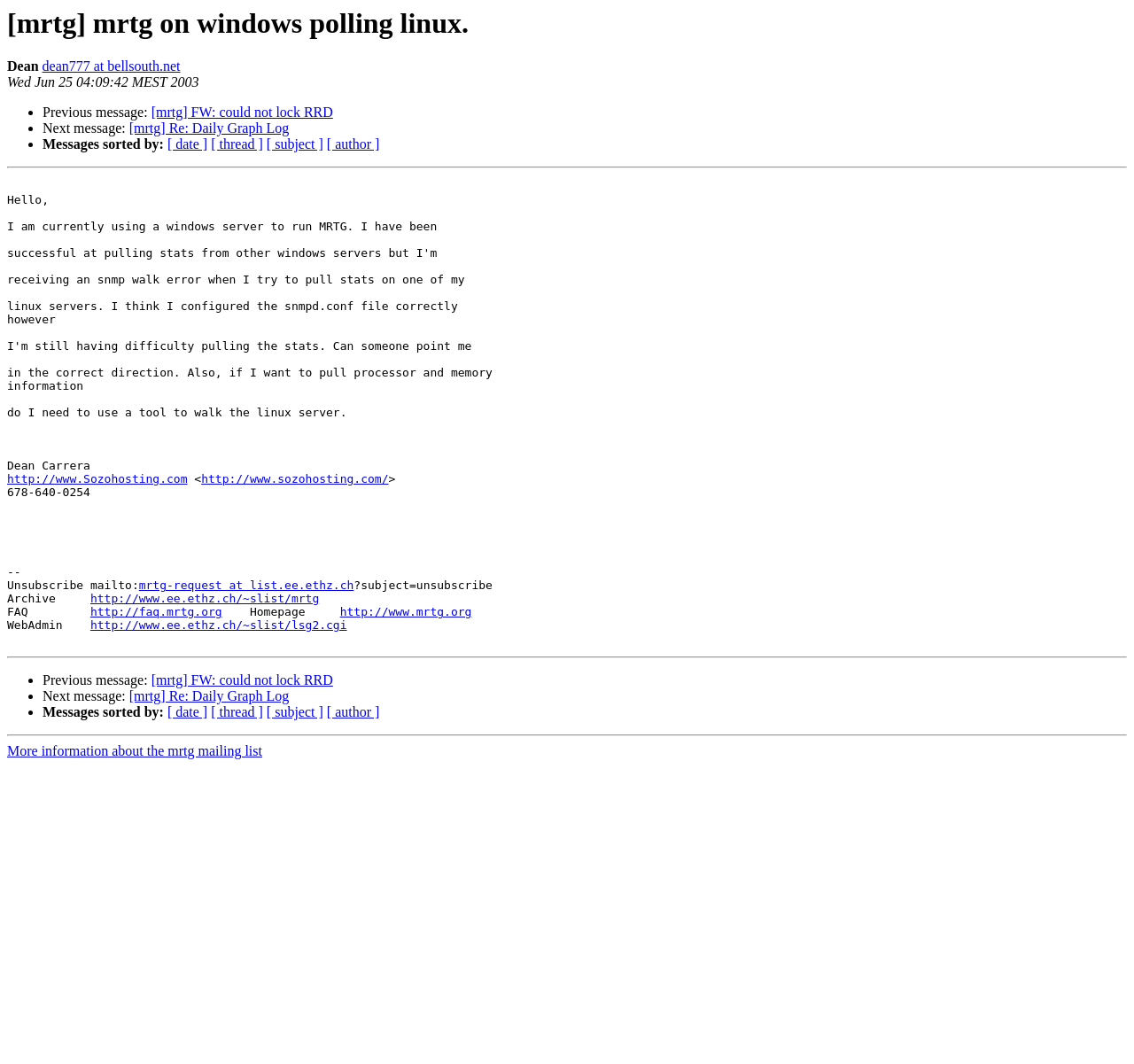Identify the bounding box coordinates for the element you need to click to achieve the following task: "Check the FAQ". Provide the bounding box coordinates as four float numbers between 0 and 1, in the form [left, top, right, bottom].

[0.08, 0.569, 0.196, 0.582]